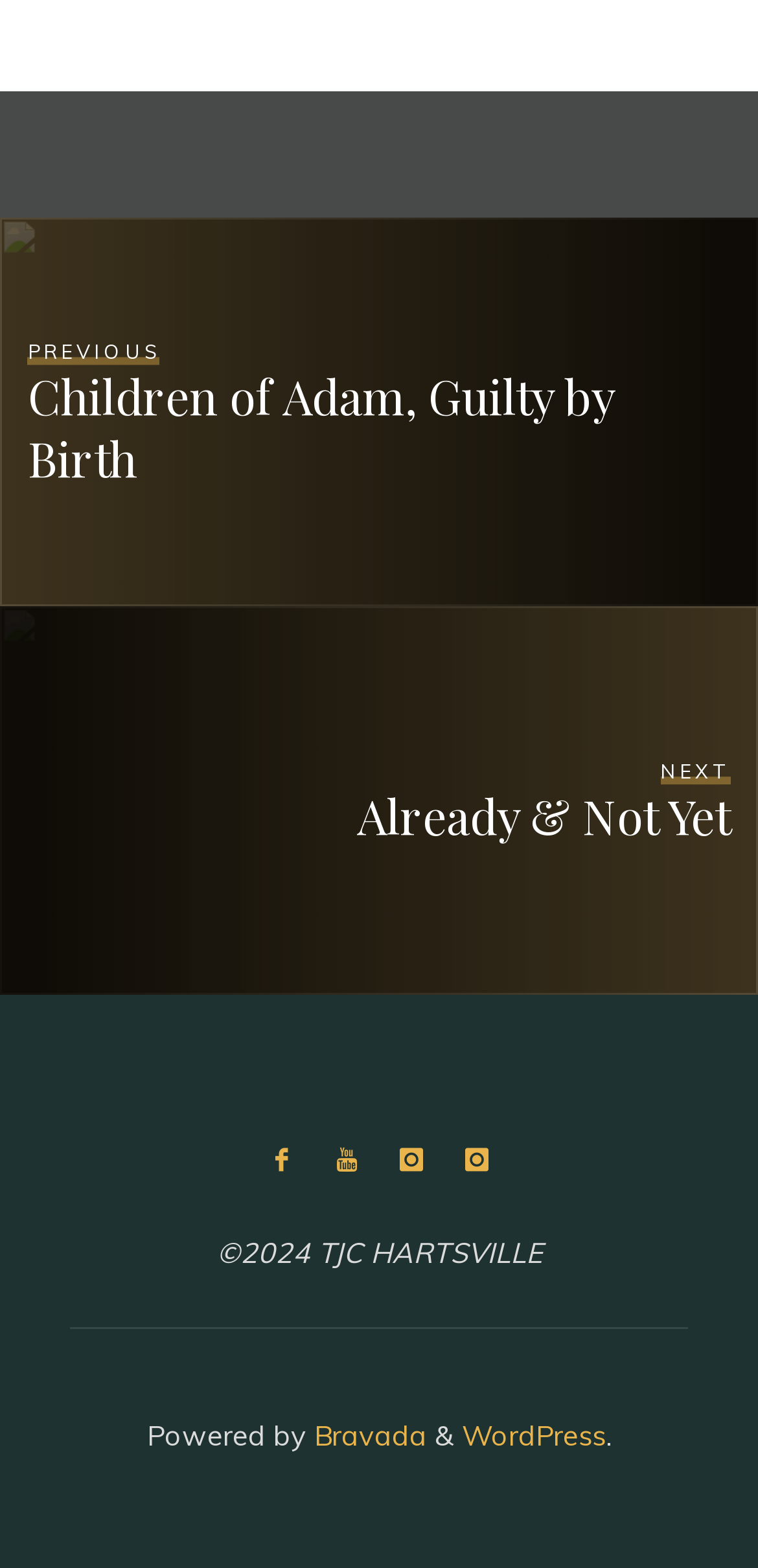What is the name of the company associated with the website?
Using the image as a reference, answer with just one word or a short phrase.

TJC HARTSVILLE